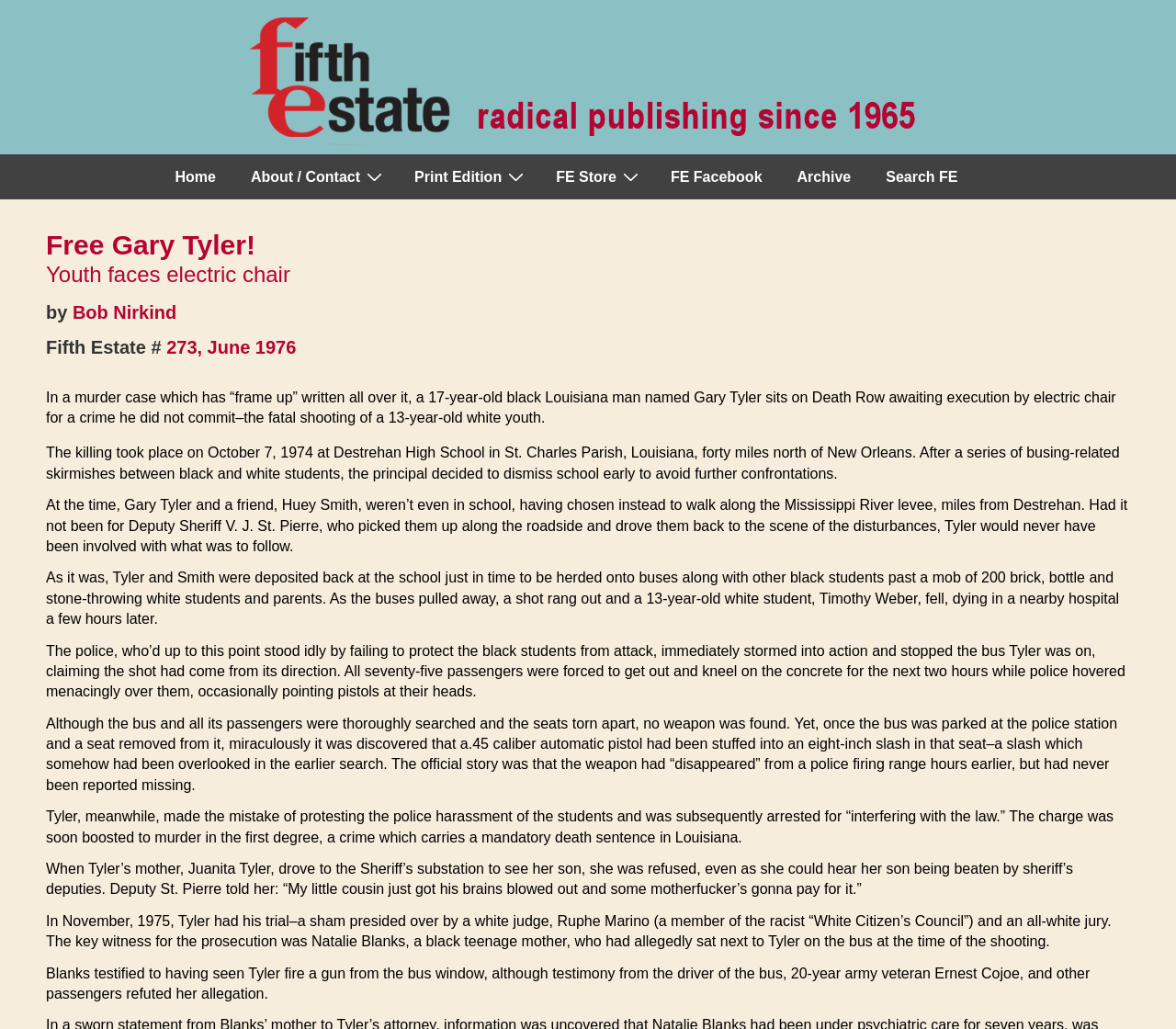Please specify the bounding box coordinates for the clickable region that will help you carry out the instruction: "Click the 'FE Store' link".

[0.459, 0.151, 0.555, 0.194]